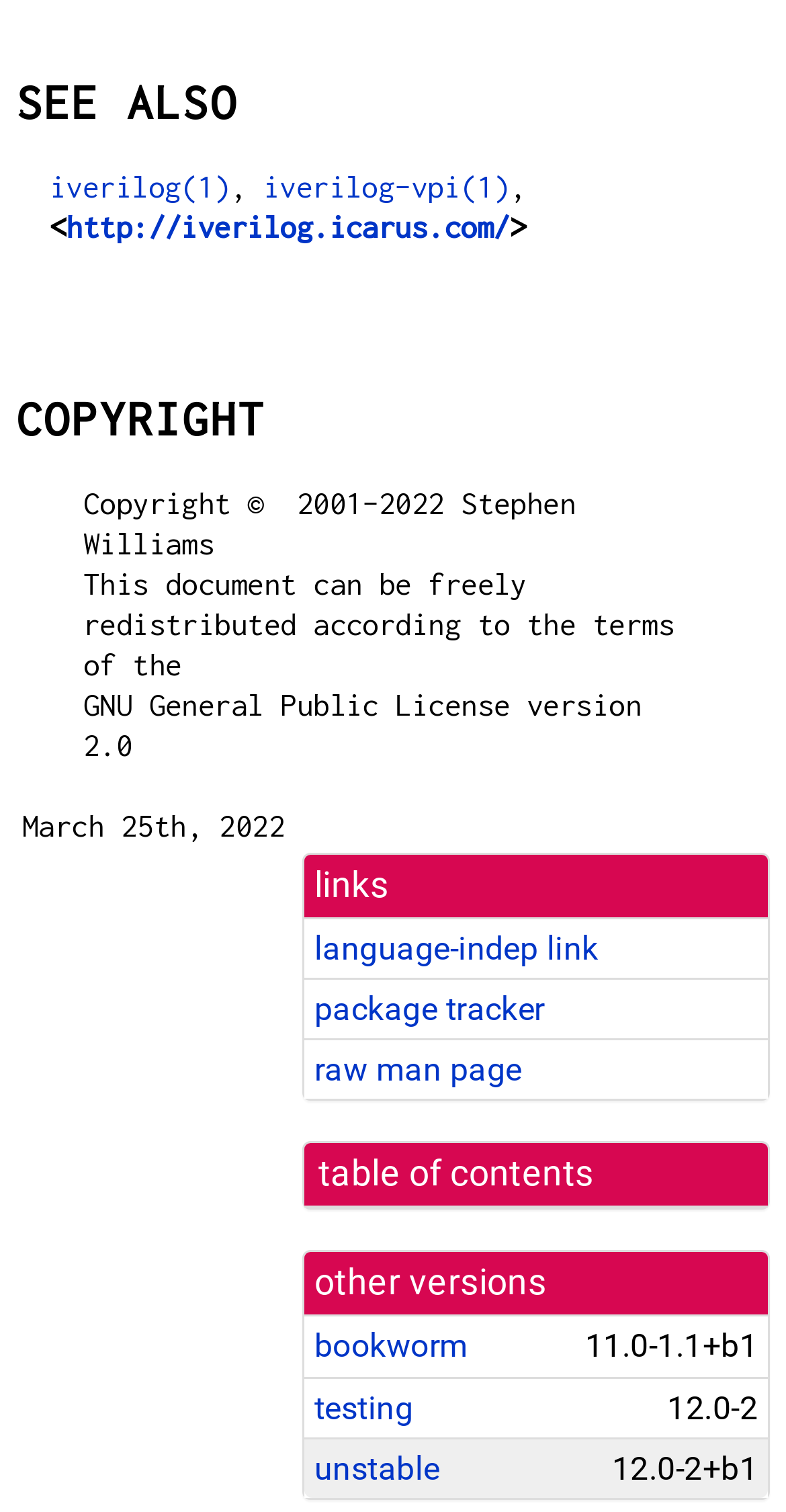Locate the bounding box coordinates of the area you need to click to fulfill this instruction: 'expand table of contents'. The coordinates must be in the form of four float numbers ranging from 0 to 1: [left, top, right, bottom].

[0.387, 0.756, 0.977, 0.798]